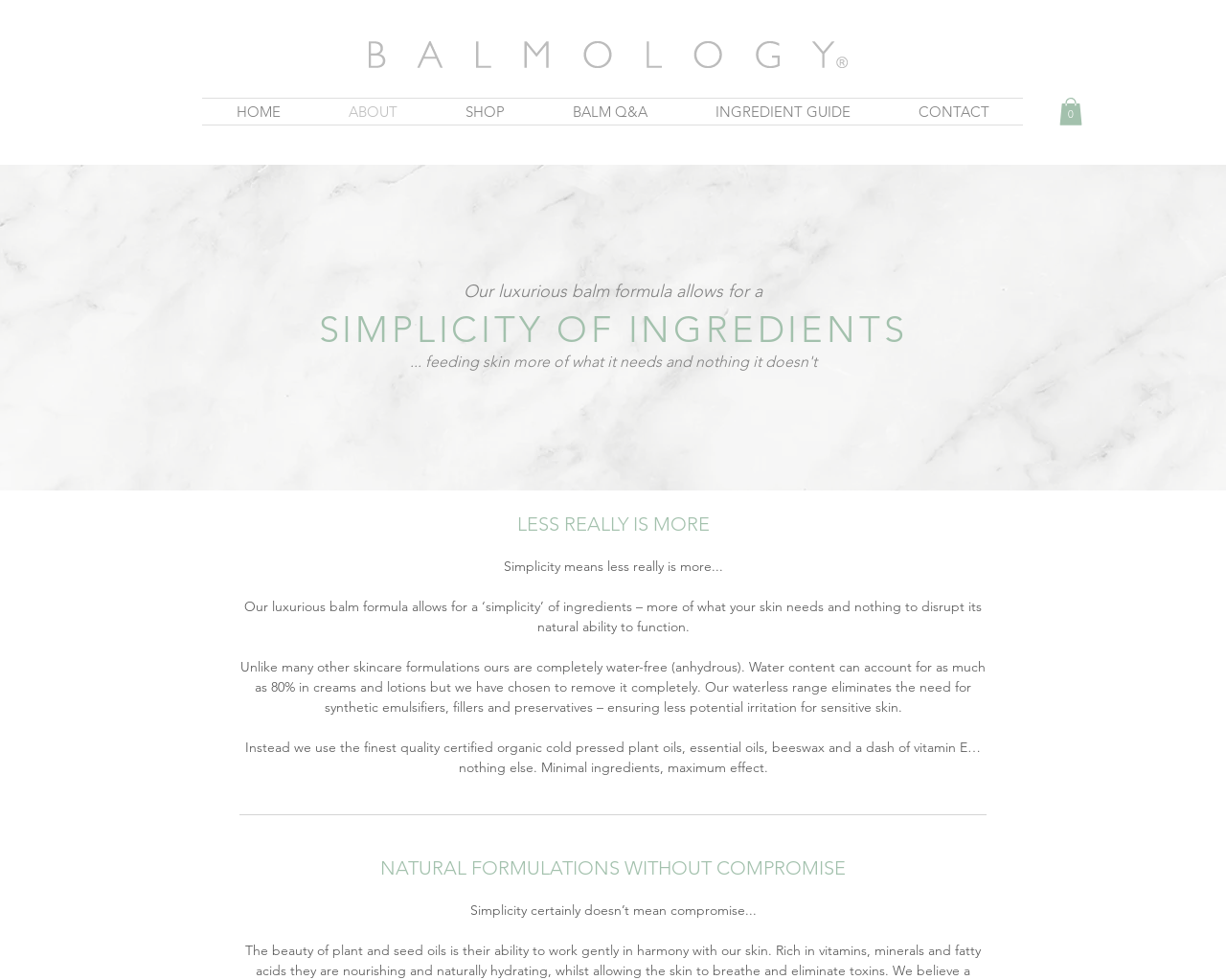Identify the bounding box of the UI element that matches this description: "Toggle".

None